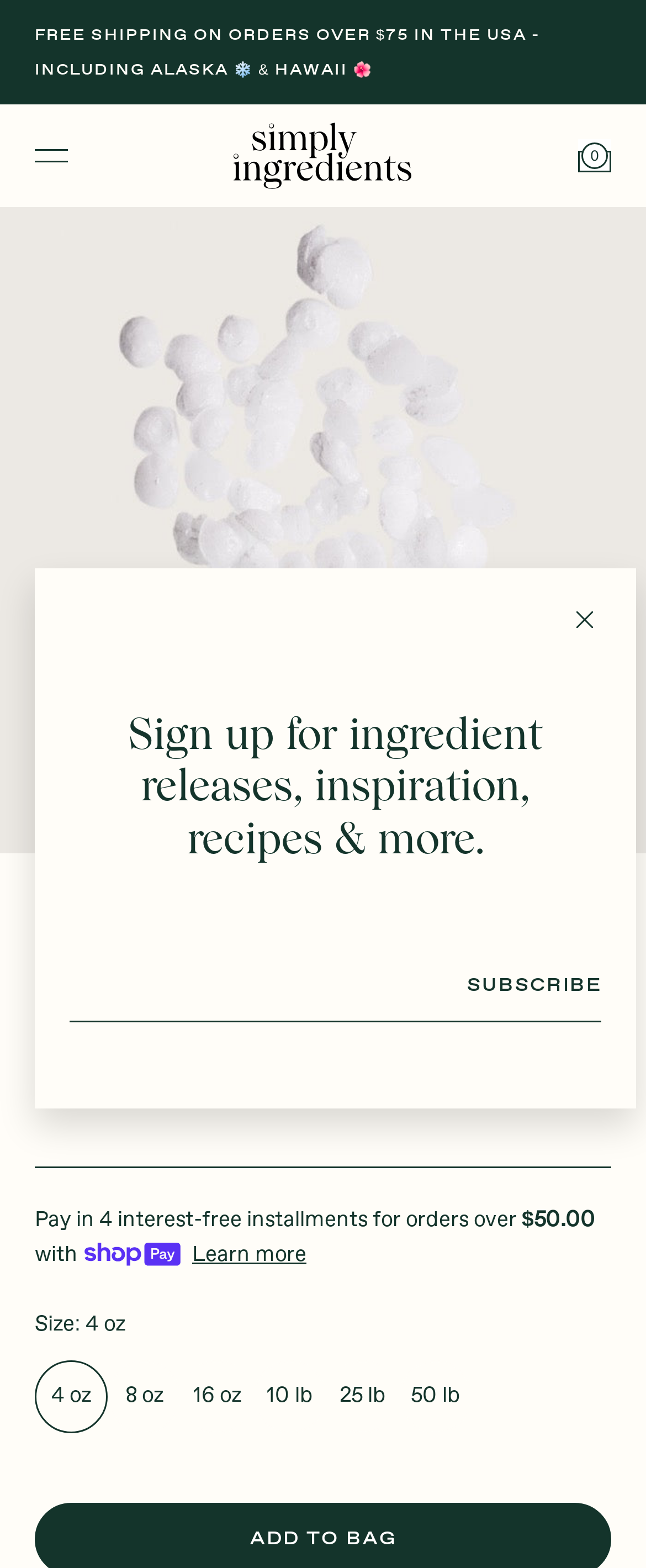Give a one-word or one-phrase response to the question:
What is the purpose of the 'Learn more' button?

To learn about Shop Pay